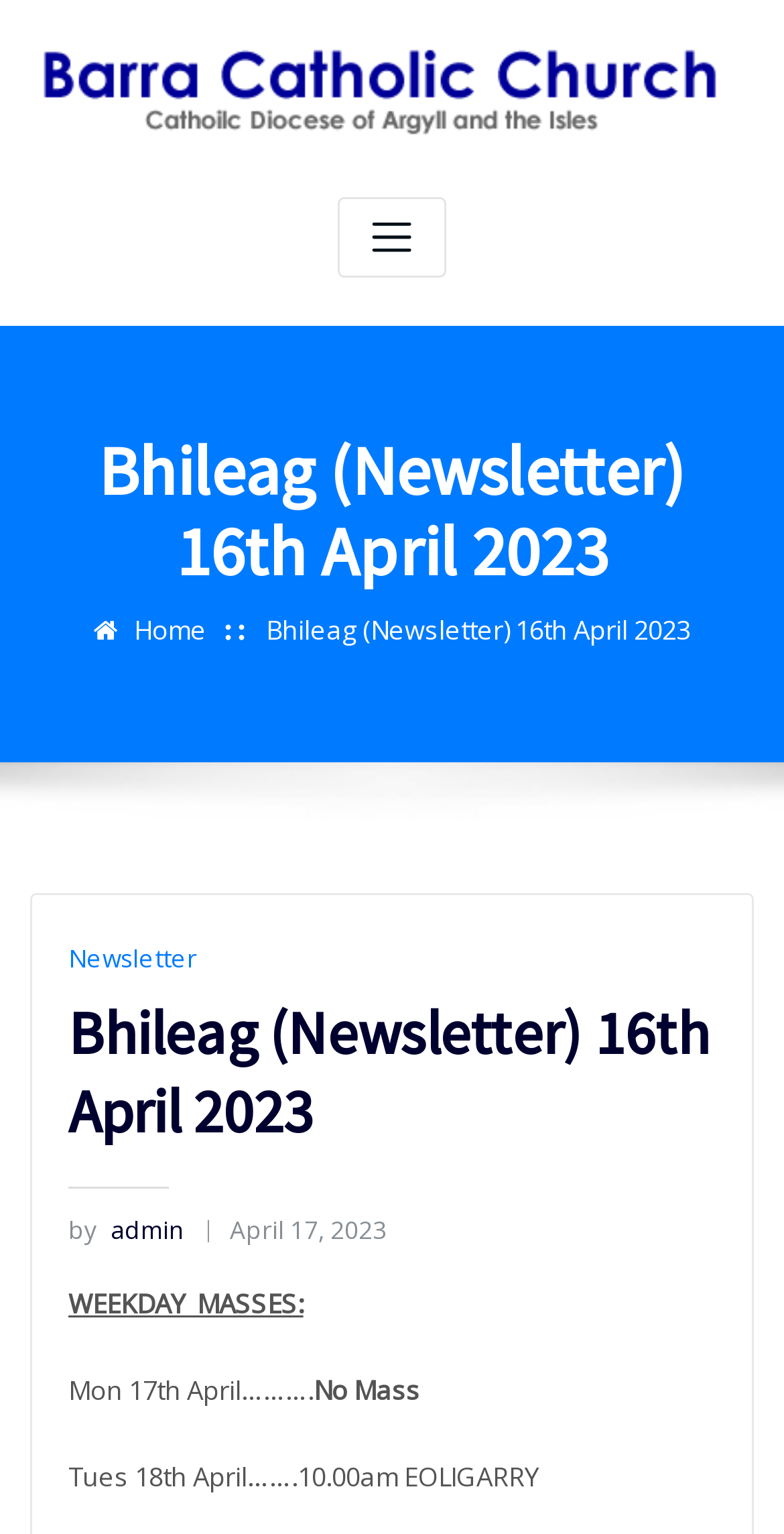Provide your answer in one word or a succinct phrase for the question: 
Who is the author of the newsletter?

admin